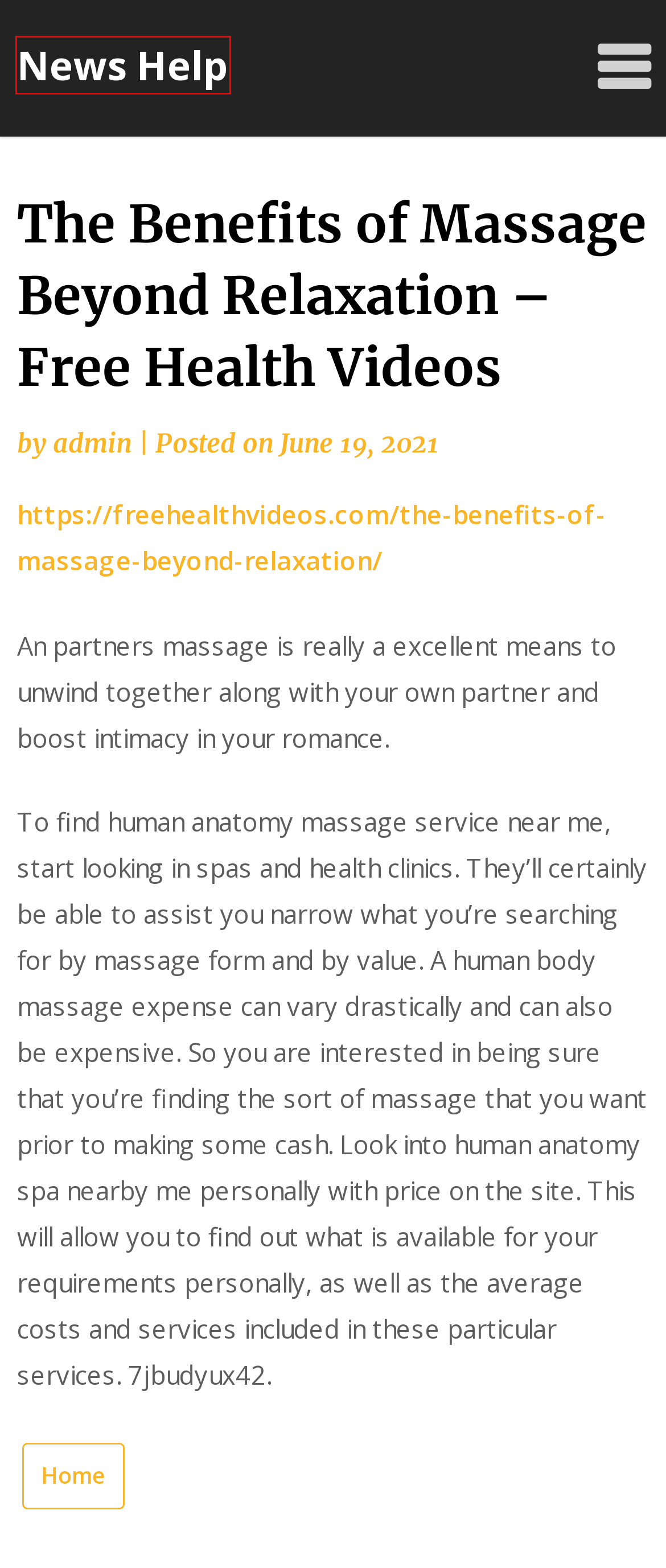You are given a screenshot of a webpage within which there is a red rectangle bounding box. Please choose the best webpage description that matches the new webpage after clicking the selected element in the bounding box. Here are the options:
A. Home Archives - News Help
B. June 22, 2021 - News Help
C. admin, Author at News Help
D. News Help - News Help
E. Finding the Best Bankruptcy Lawyer to Represent You - Eau Claire Injury Lawyer - News Help
F. June 8, 2021 - News Help
G. The Benefits of Massage Beyond Relaxation - Free Health Videos
H. June 11, 2021 - News Help

D